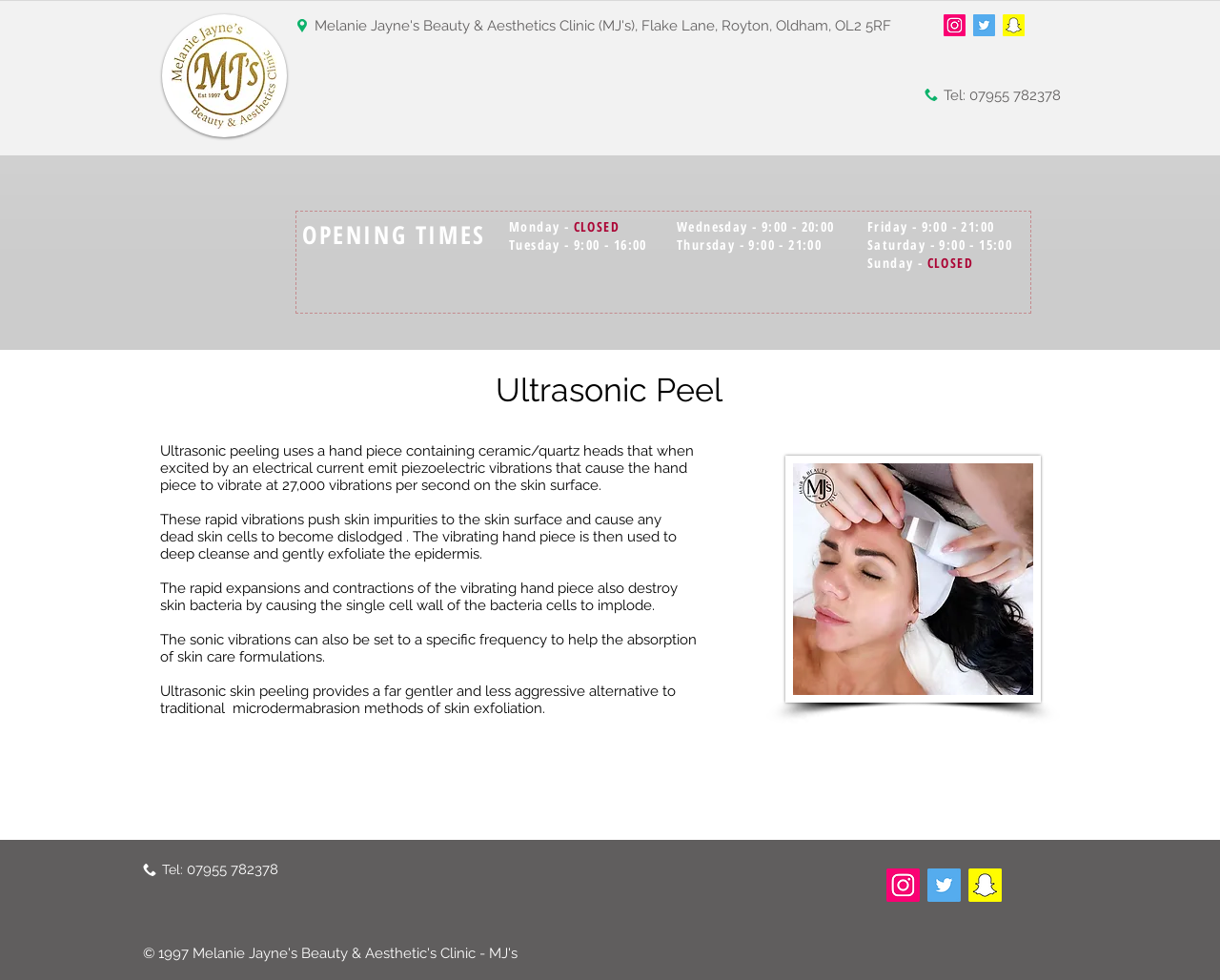How many social media icons are at the top of the page? From the image, respond with a single word or brief phrase.

3